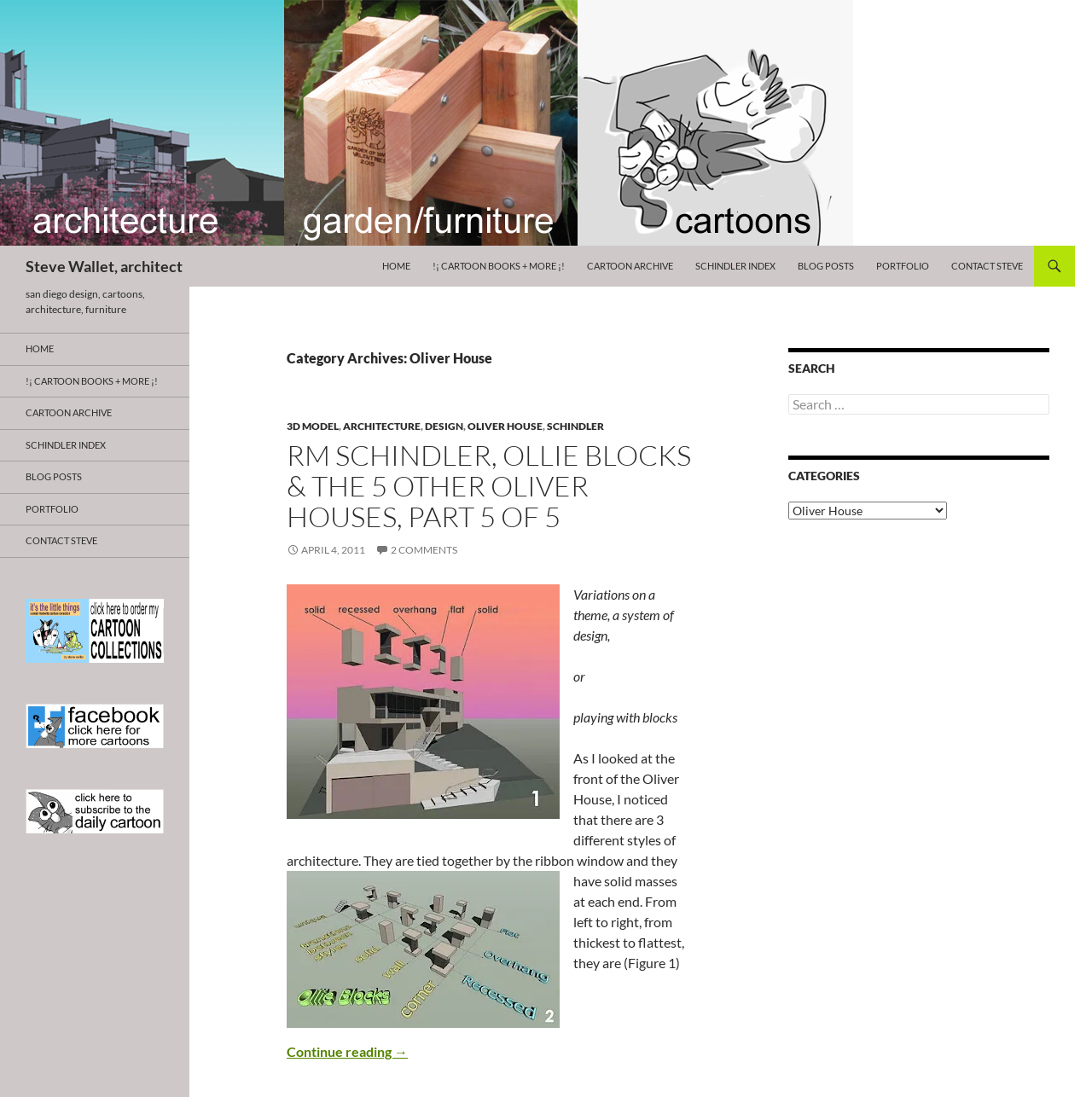Please find the bounding box coordinates of the element that needs to be clicked to perform the following instruction: "Contact Steve". The bounding box coordinates should be four float numbers between 0 and 1, represented as [left, top, right, bottom].

[0.862, 0.224, 0.946, 0.261]